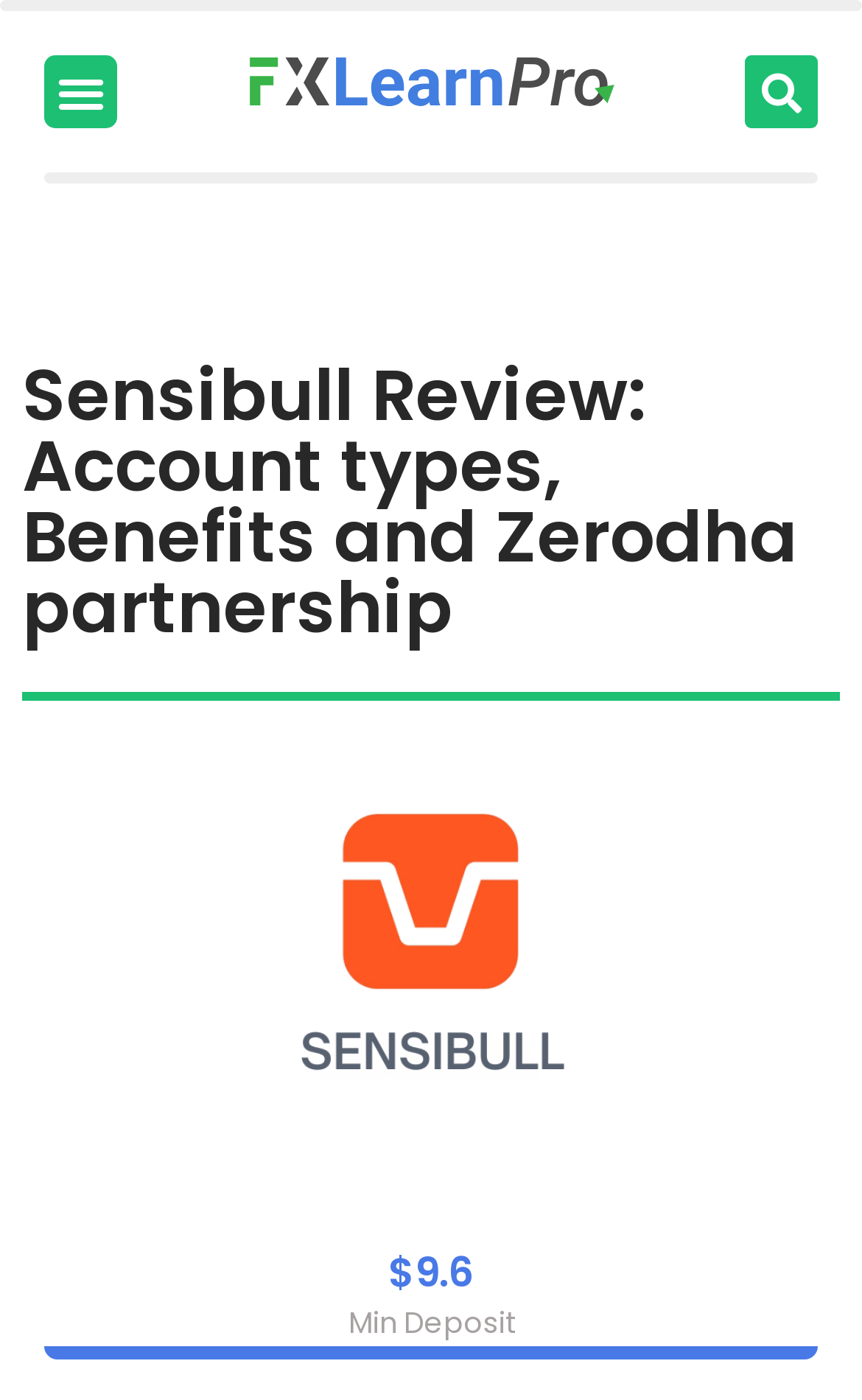What is the topic of the webpage?
Look at the image and respond with a one-word or short-phrase answer.

Sensibull Review